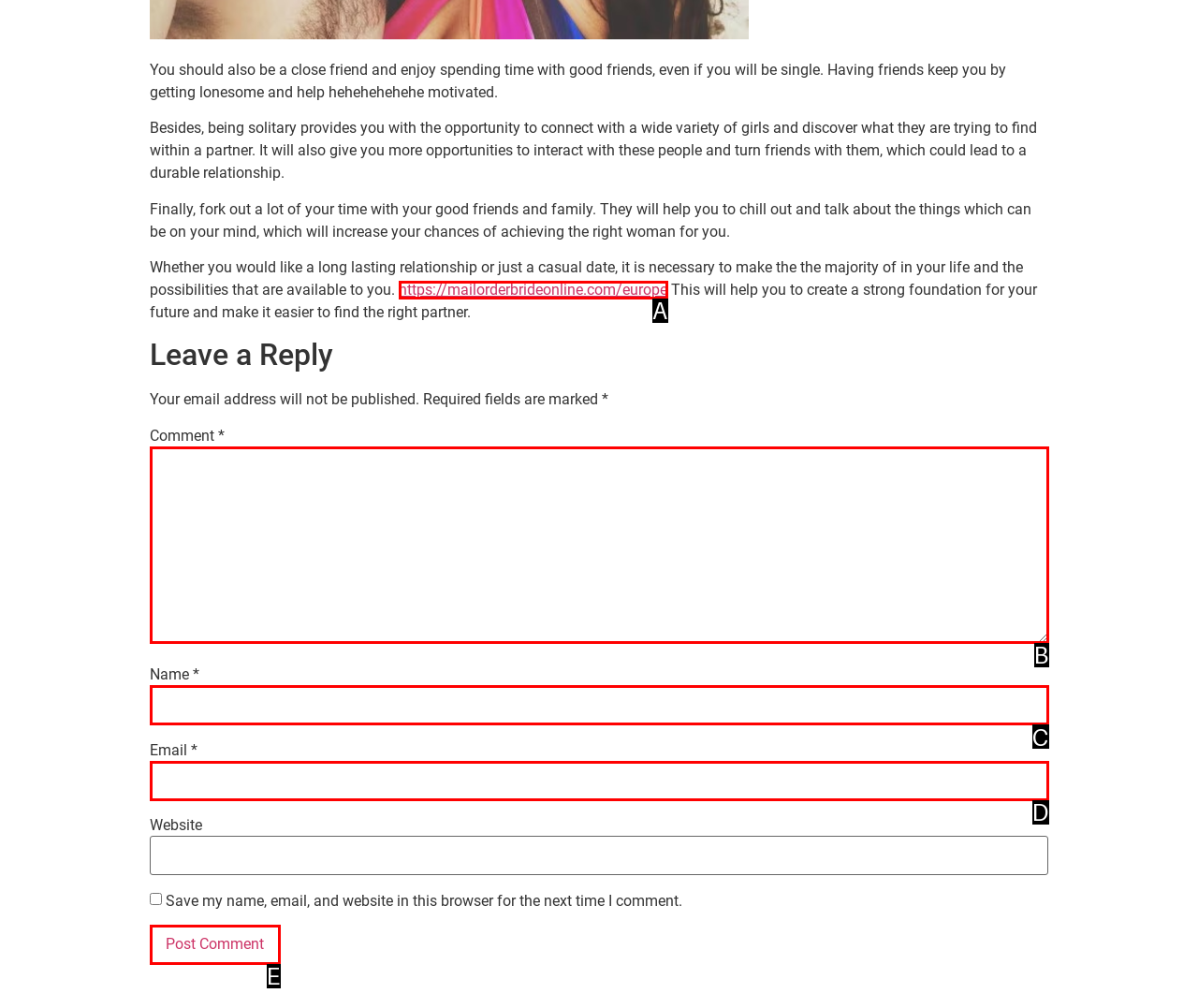Which HTML element matches the description: Space For Rent?
Reply with the letter of the correct choice.

None